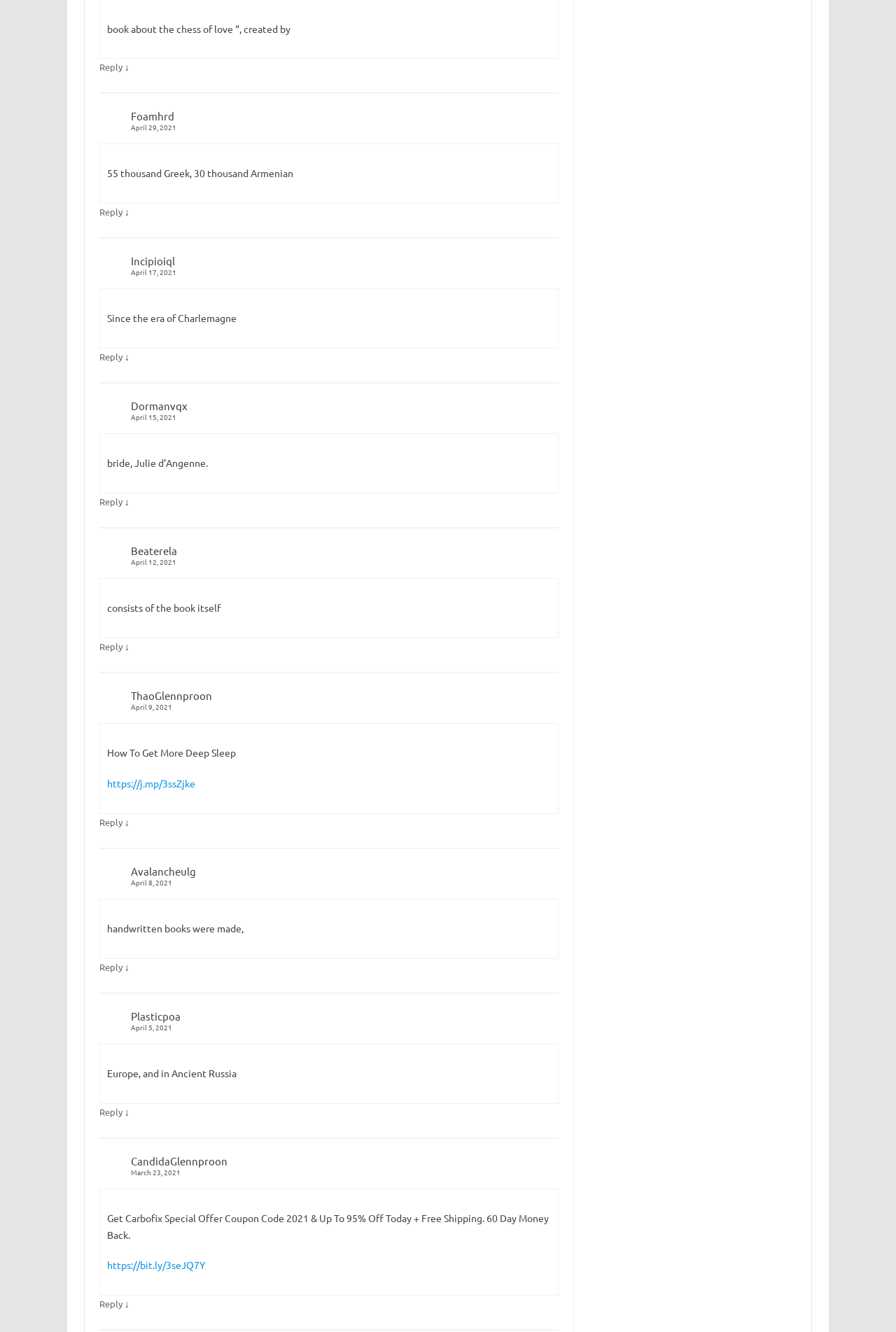Highlight the bounding box coordinates of the element you need to click to perform the following instruction: "Read article by ThaoGlennproon."

[0.111, 0.518, 0.623, 0.535]